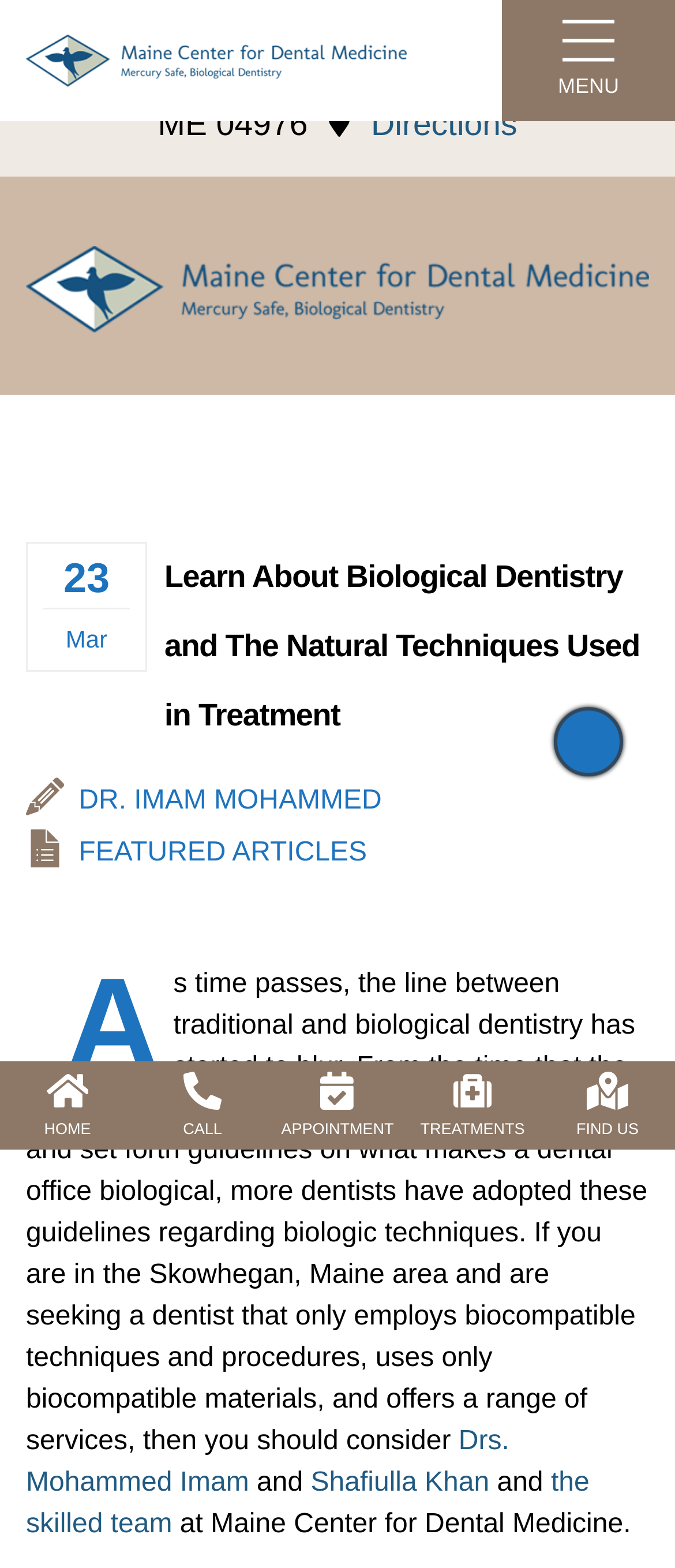Identify the first-level heading on the webpage and generate its text content.

Learn About Biological Dentistry and The Natural Techniques Used in Treatment